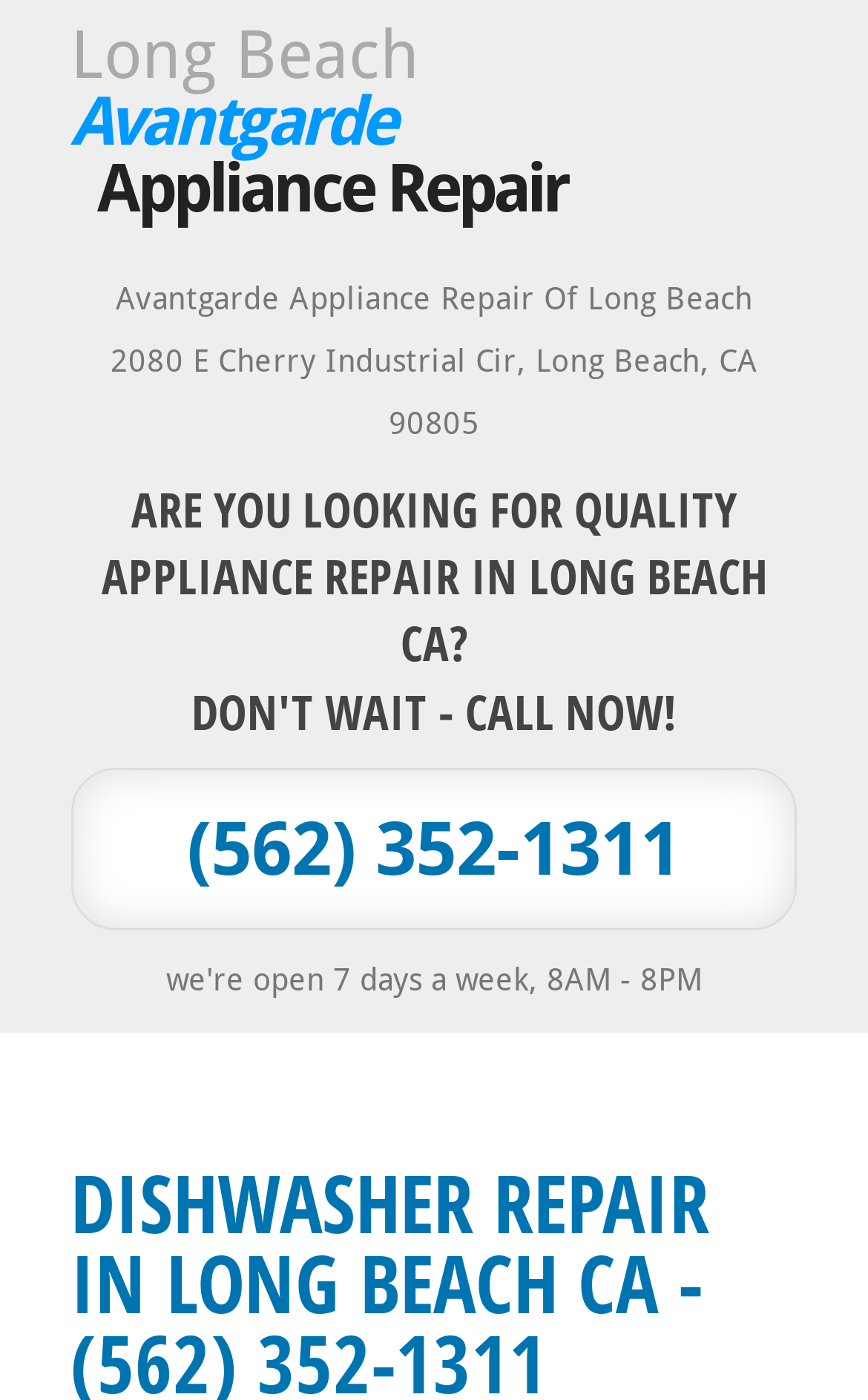Given the element description, predict the bounding box coordinates in the format (top-left x, top-left y, bottom-right x, bottom-right y), using floating point numbers between 0 and 1: Long Beach Avantgarde Appliance Repair

[0.081, 0.0, 0.919, 0.175]